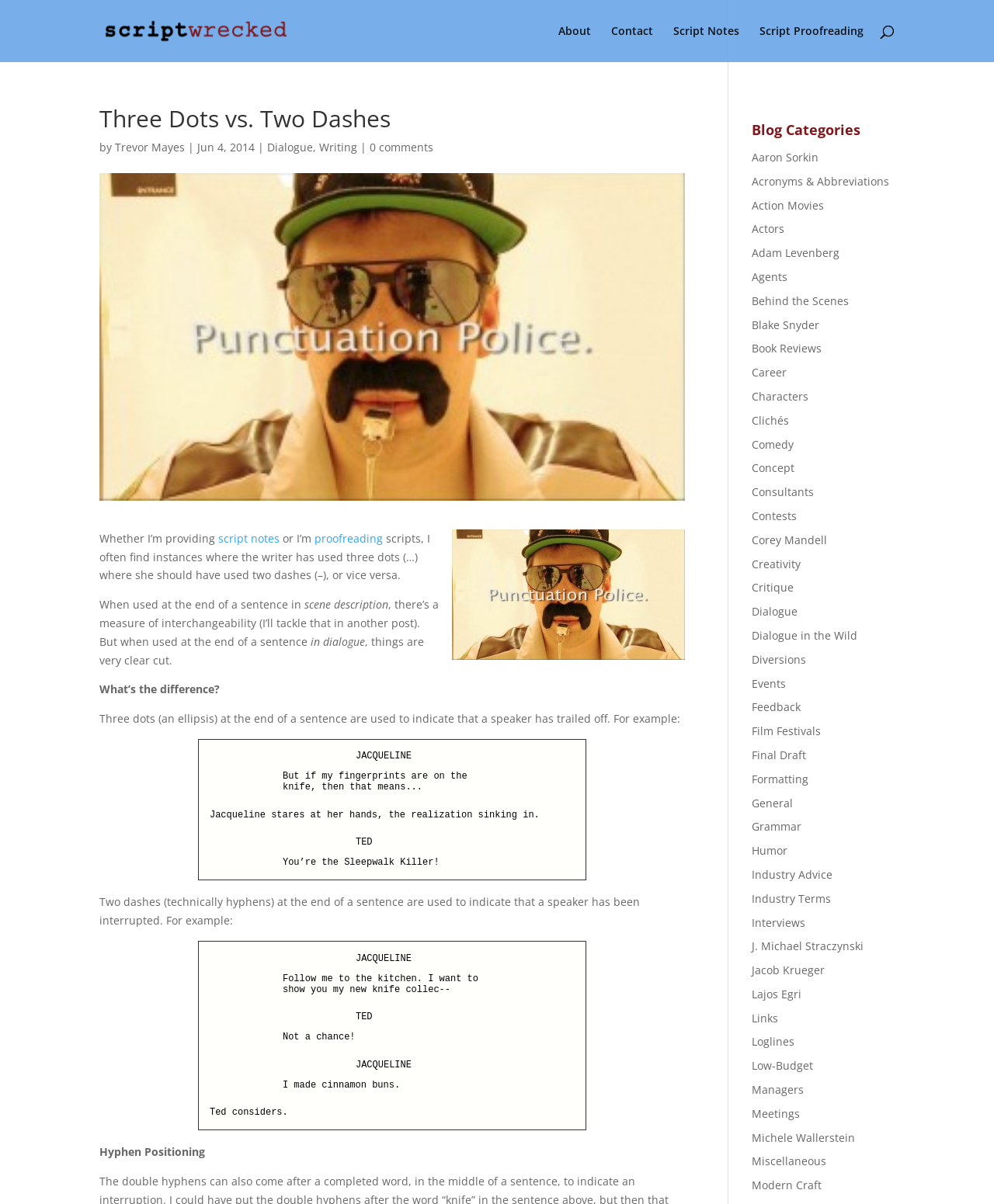Summarize the contents and layout of the webpage in detail.

The webpage is about the difference between three dots (an ellipsis) and two dashes (hyphens) in scriptwriting, specifically in dialogue and scene descriptions. At the top, there is a header with the title "Three Dots vs. Two Dashes" and a link to "Scriptwrecked" with an accompanying image. Below this, there are links to "About", "Contact", "Script Notes", and "Script Proofreading" on the right side of the page.

The main content of the page starts with a heading "Three Dots vs. Two Dashes" followed by a brief introduction to the topic. The author, Trevor Mayes, is credited below the title, along with the date of publication, June 4, 2014. There are also links to related categories, such as "Dialogue" and "Writing", above the main text.

The article explains the difference between three dots and two dashes in scriptwriting, providing examples of how they are used in dialogue and scene descriptions. The text is divided into sections, with headings and subheadings, and includes examples of script excerpts to illustrate the points being made.

On the right side of the page, there is a list of "Blog Categories" with links to various topics, such as "Aaron Sorkin", "Acronyms & Abbreviations", "Action Movies", and many others. This list takes up most of the right side of the page, from the top to the bottom.

There is also an image on the page, titled "Punctuation Police", which is placed below the introduction and above the main text.